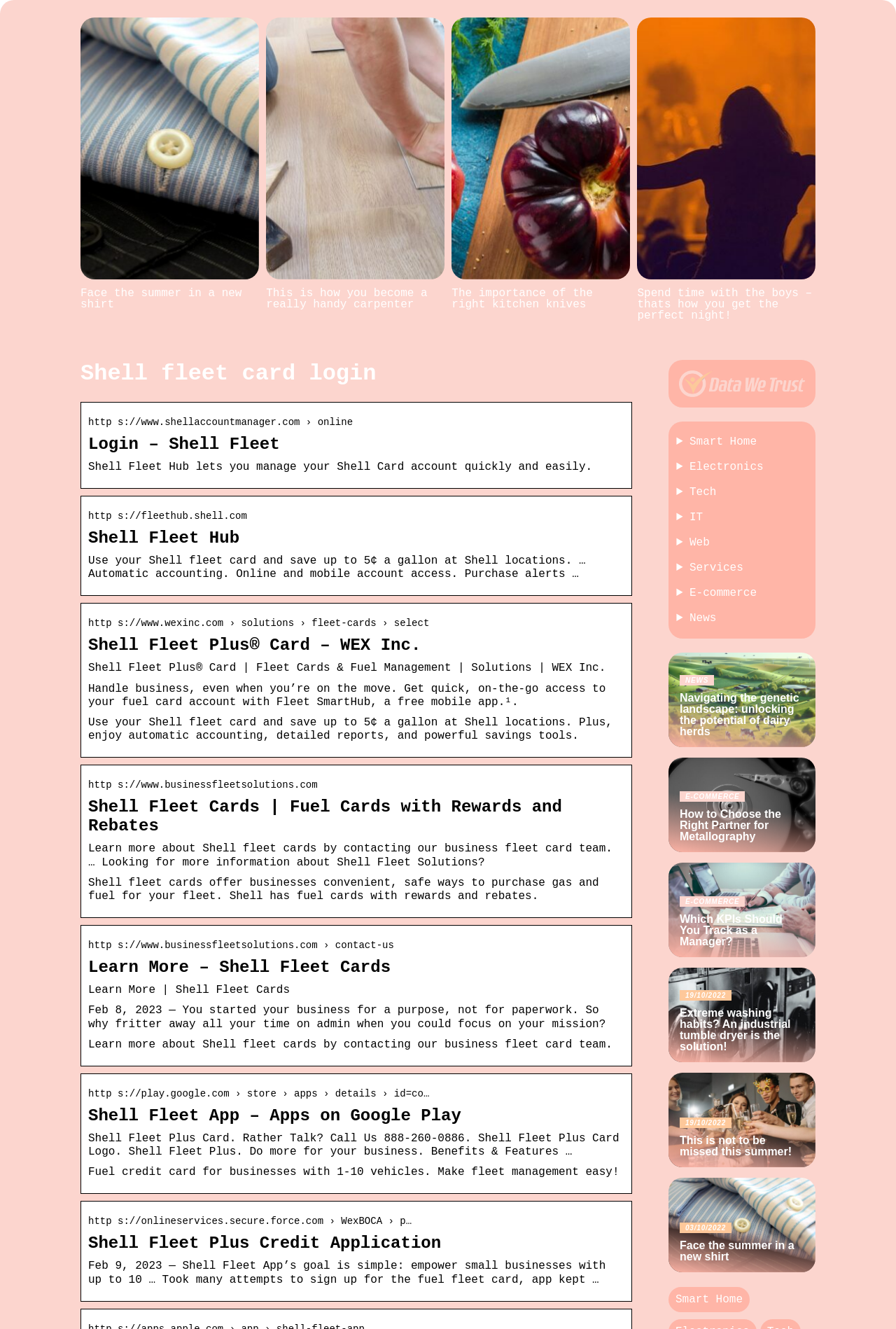What is the name of the mobile app for fleet management?
Identify the answer in the screenshot and reply with a single word or phrase.

Fleet SmartHub